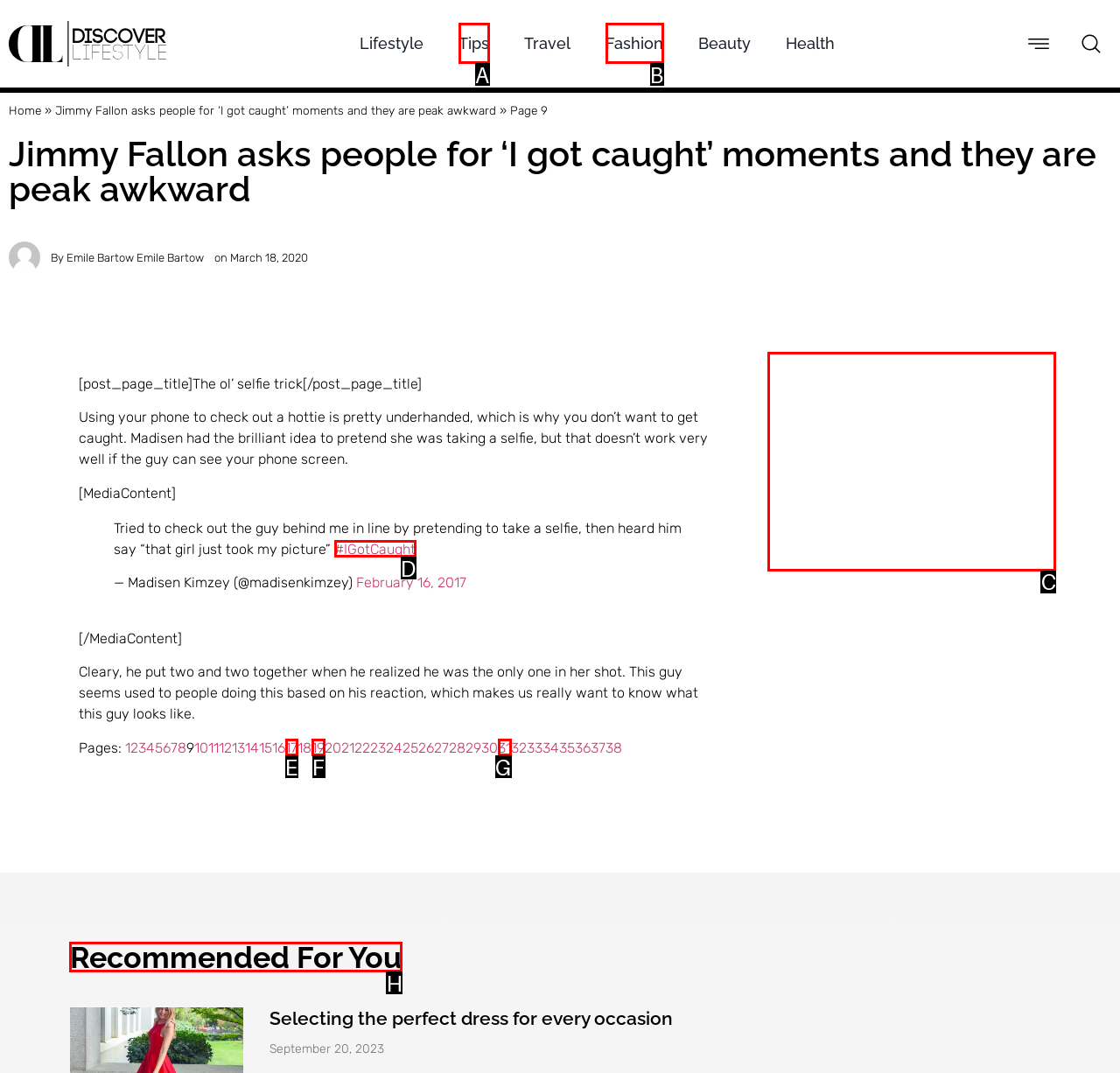From the given options, choose the one to complete the task: View the 'Recommended For You' section
Indicate the letter of the correct option.

H